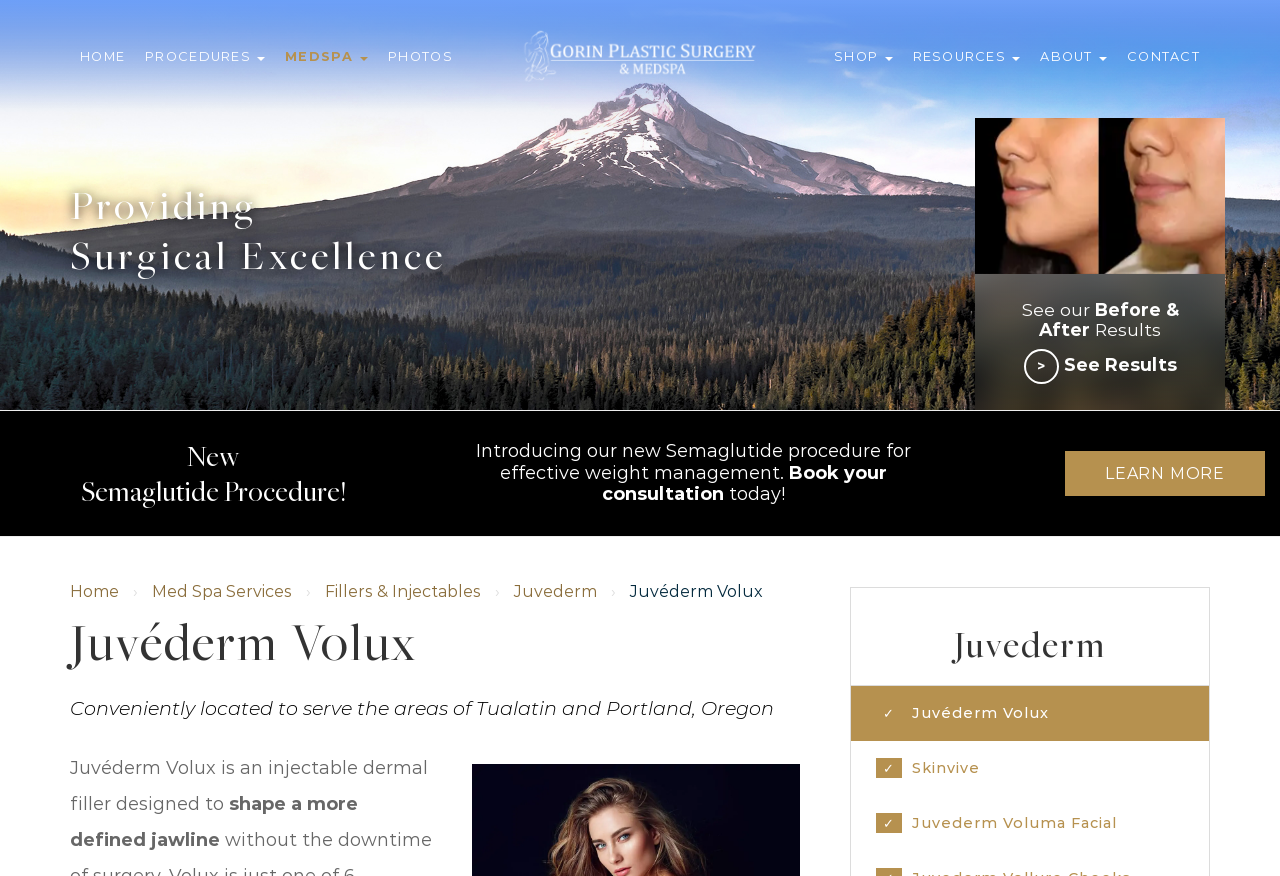Use a single word or phrase to answer the question: What is the main procedure featured on the webpage?

Juvéderm Volux